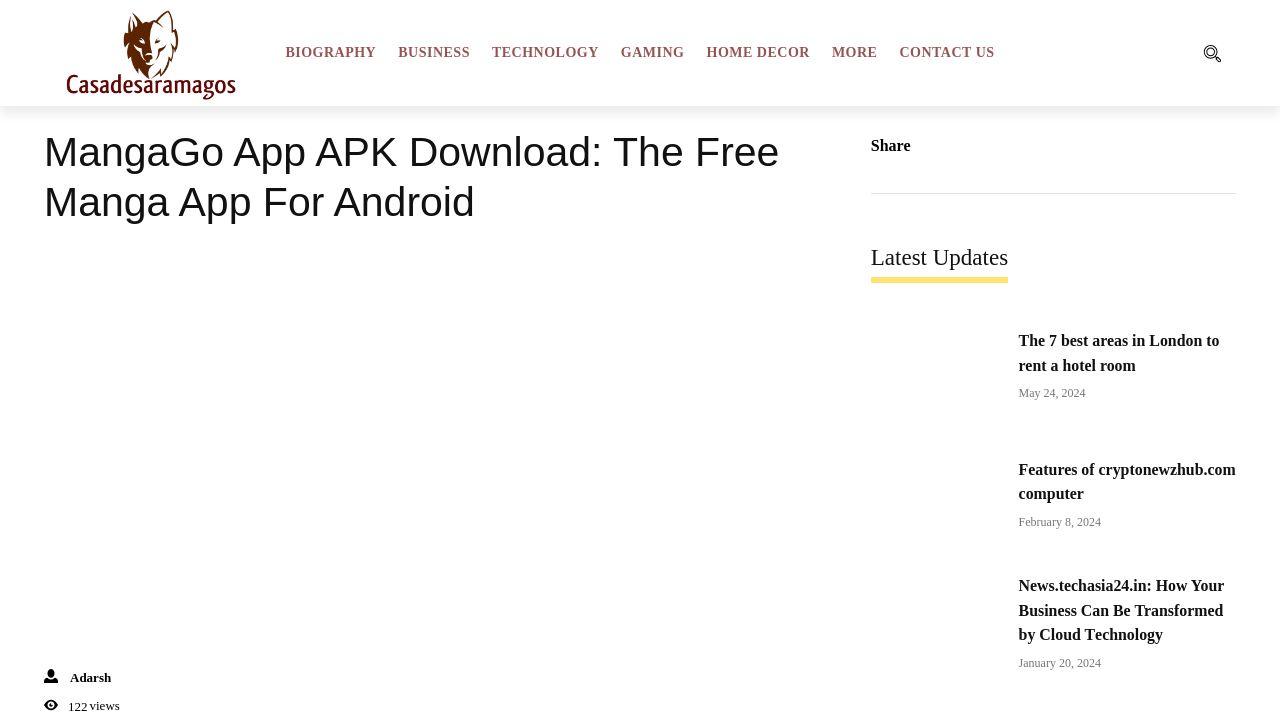Predict the bounding box coordinates of the UI element that matches this description: "Home decor". The coordinates should be in the format [left, top, right, bottom] with each value between 0 and 1.

[0.551, 0.016, 0.634, 0.134]